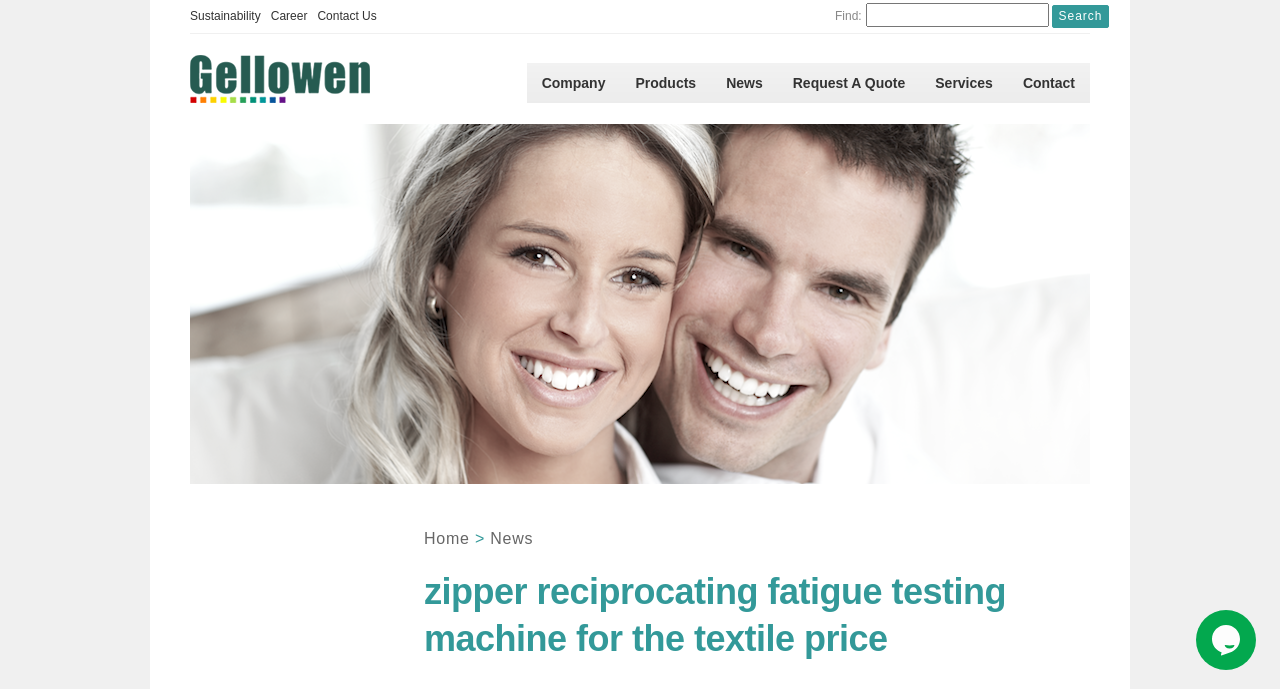Is there a chat widget on the webpage?
Please respond to the question thoroughly and include all relevant details.

I found an iframe at the bottom-right corner of the webpage with the description 'chat widget', which suggests that there is a chat widget on the webpage.